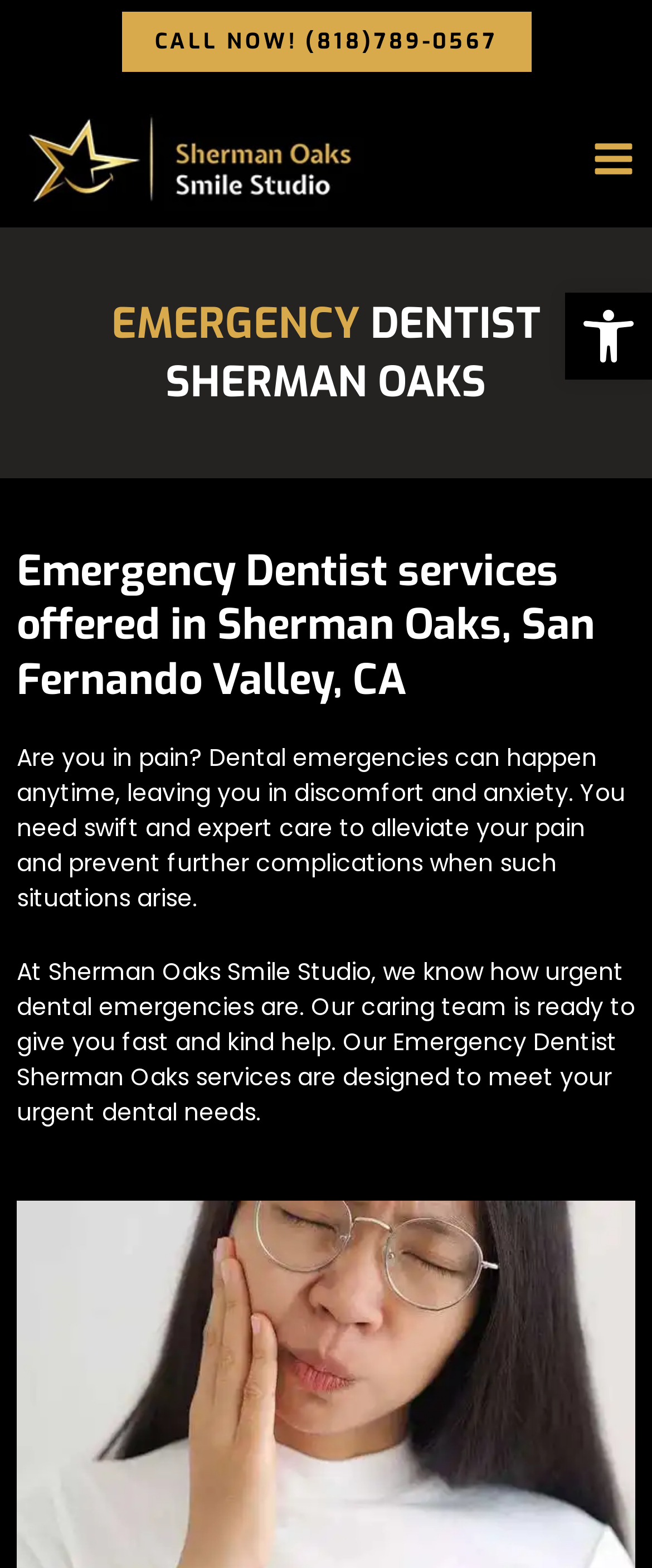Based on what you see in the screenshot, provide a thorough answer to this question: What is the tone of the dental studio's message?

The tone of the dental studio's message can be inferred as caring and kind, as the webpage states that the team is 'ready to give you fast and kind help'.